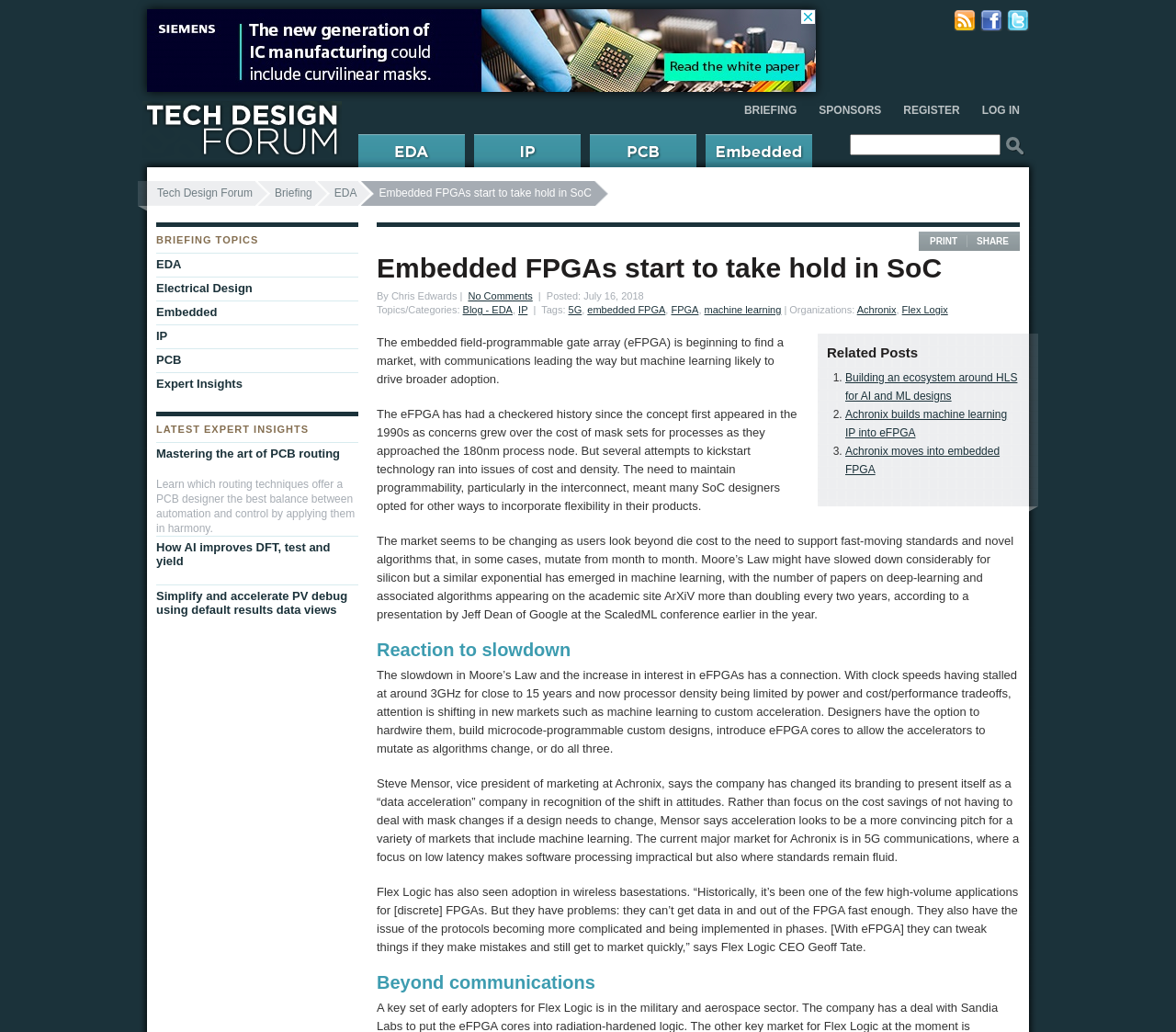Identify and provide the main heading of the webpage.

Embedded FPGAs start to take hold in SoC